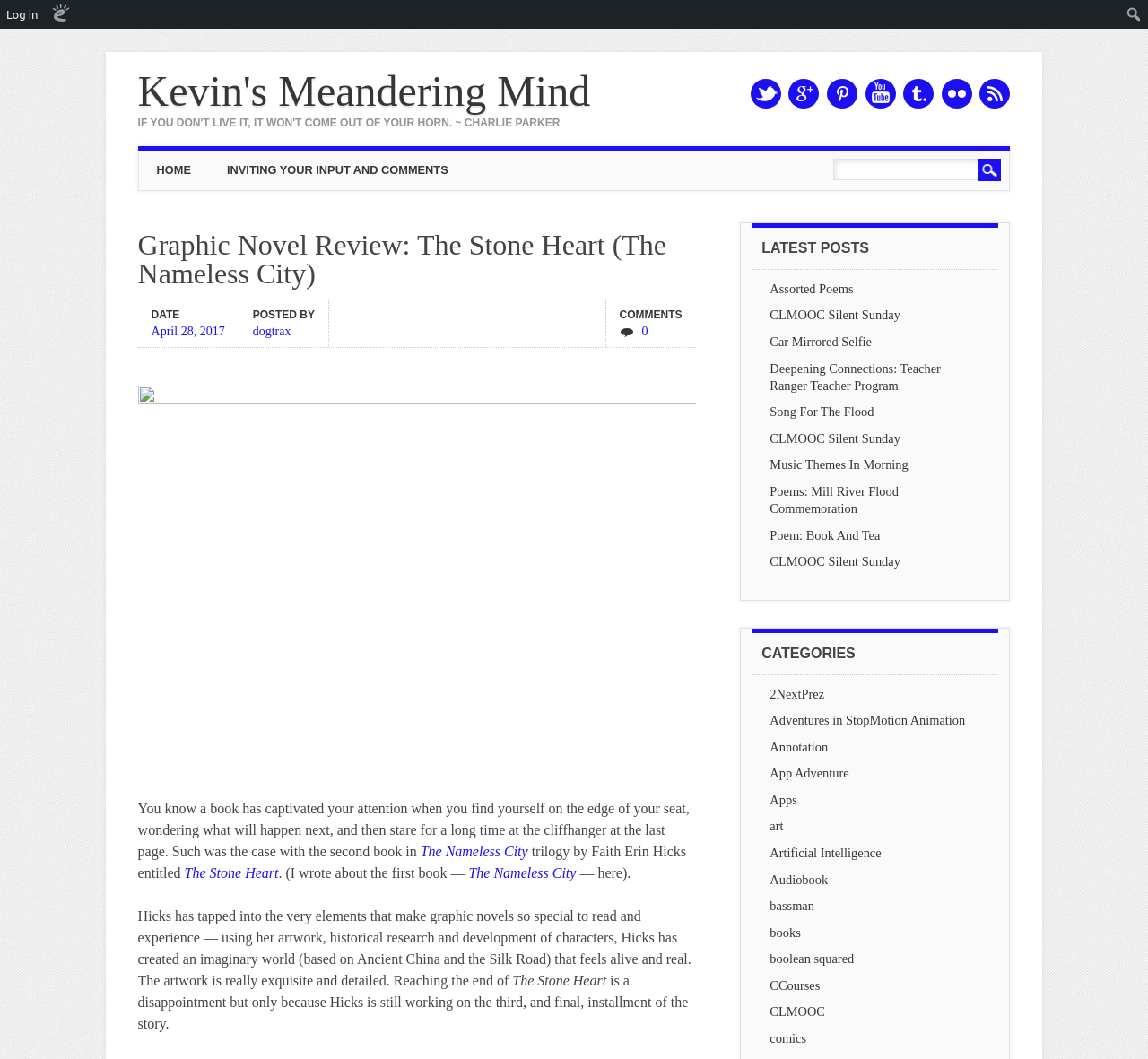Pinpoint the bounding box coordinates for the area that should be clicked to perform the following instruction: "Search for a keyword".

[0.726, 0.15, 0.872, 0.171]